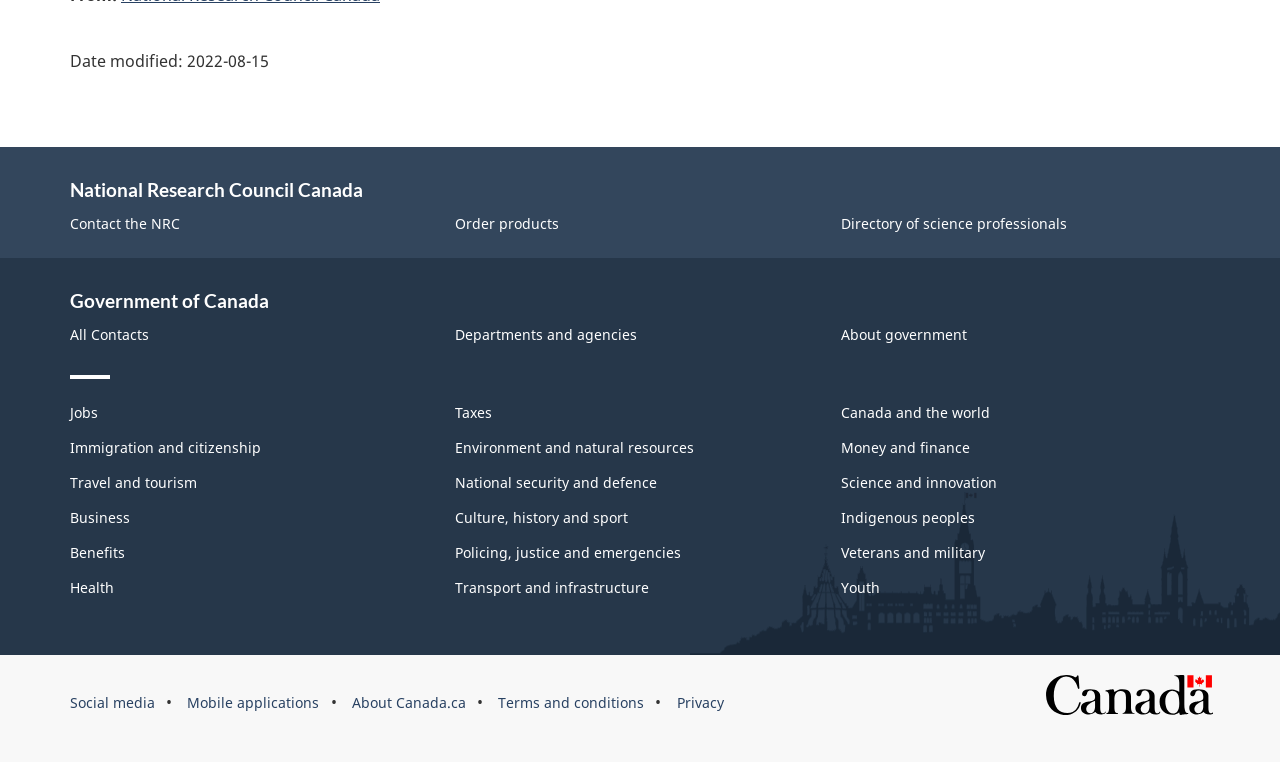What is the date modified?
Please use the image to provide a one-word or short phrase answer.

2022-08-15